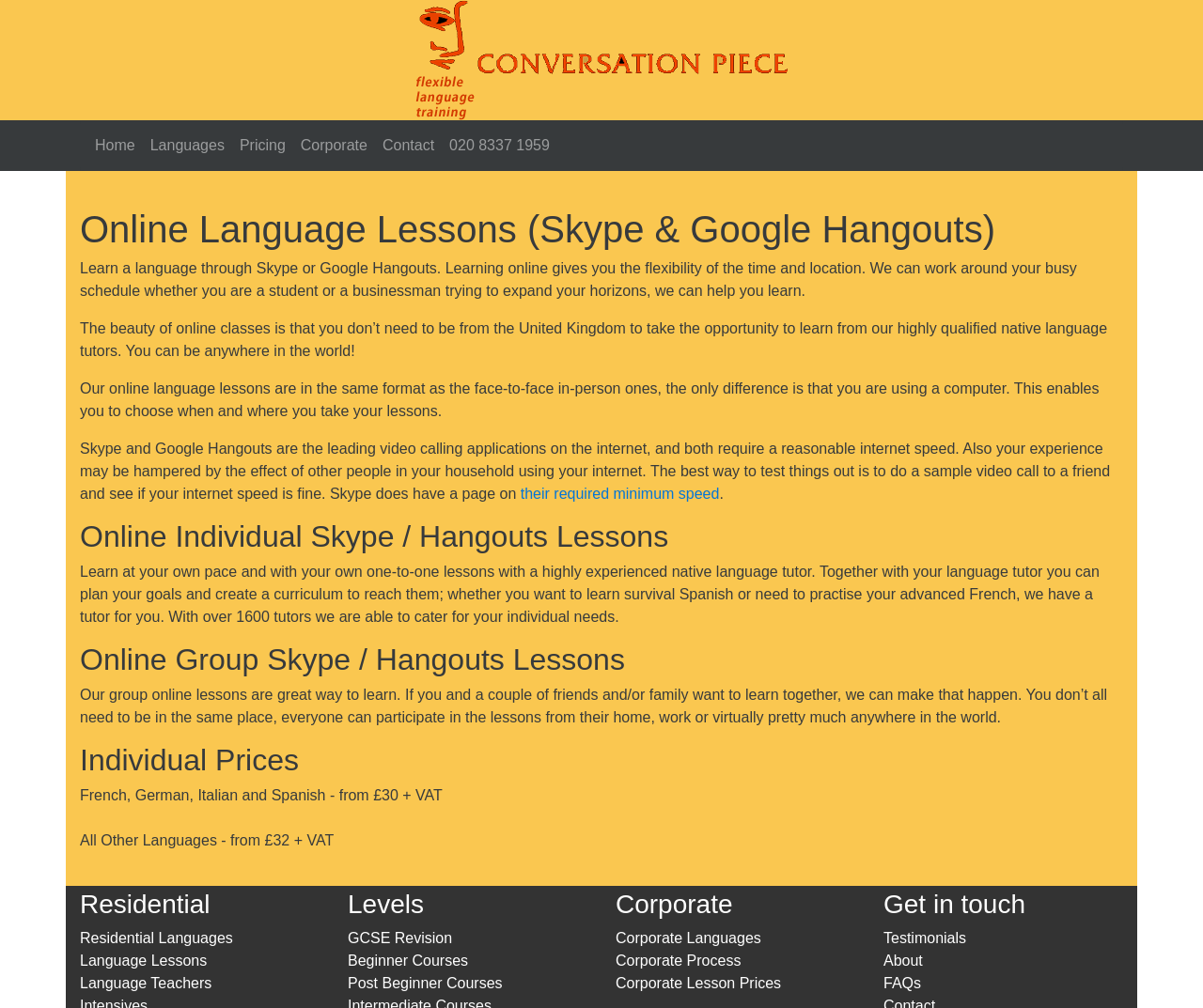What is the price range for individual online language lessons?
Refer to the image and provide a thorough answer to the question.

According to the webpage, the price range for individual online language lessons is from £30 + VAT for languages such as French, German, Italian, and Spanish, and from £32 + VAT for all other languages.